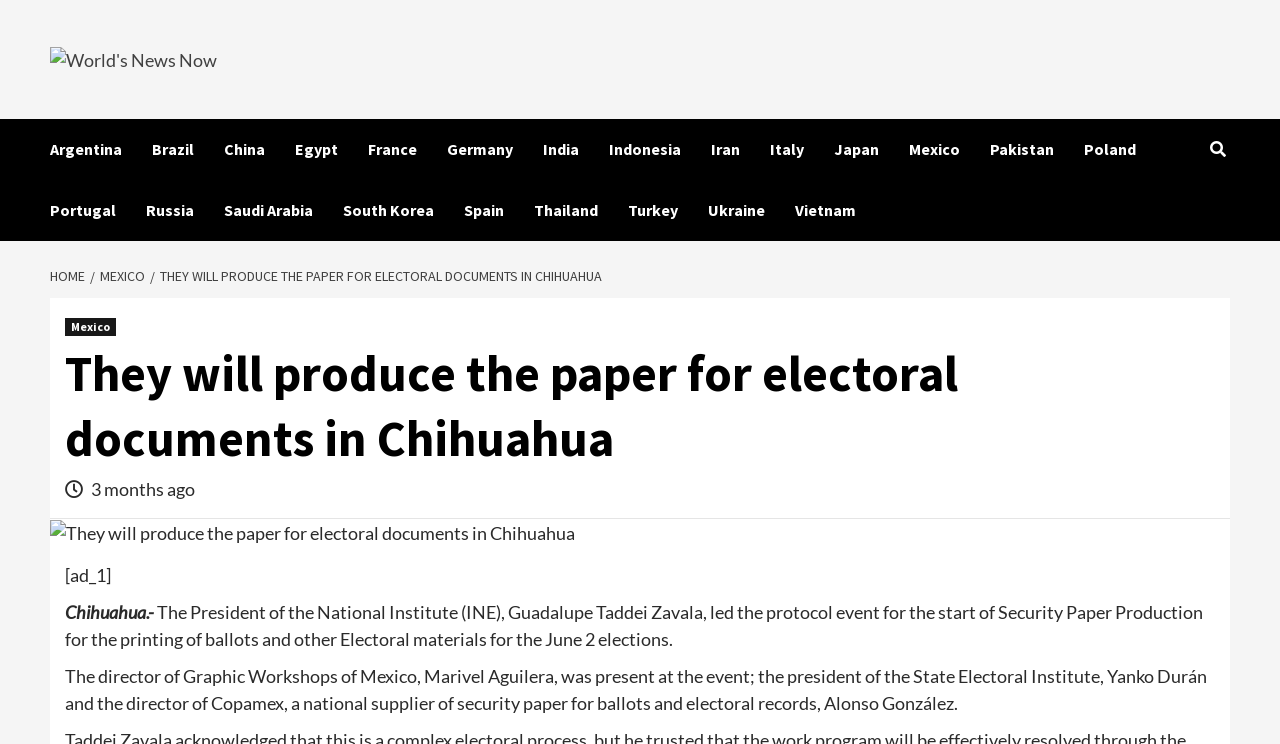What is the name of the director of Graphic Workshops of Mexico?
Answer the question in as much detail as possible.

I read the article and found the name of the director of Graphic Workshops of Mexico mentioned as Marivel Aguilera.